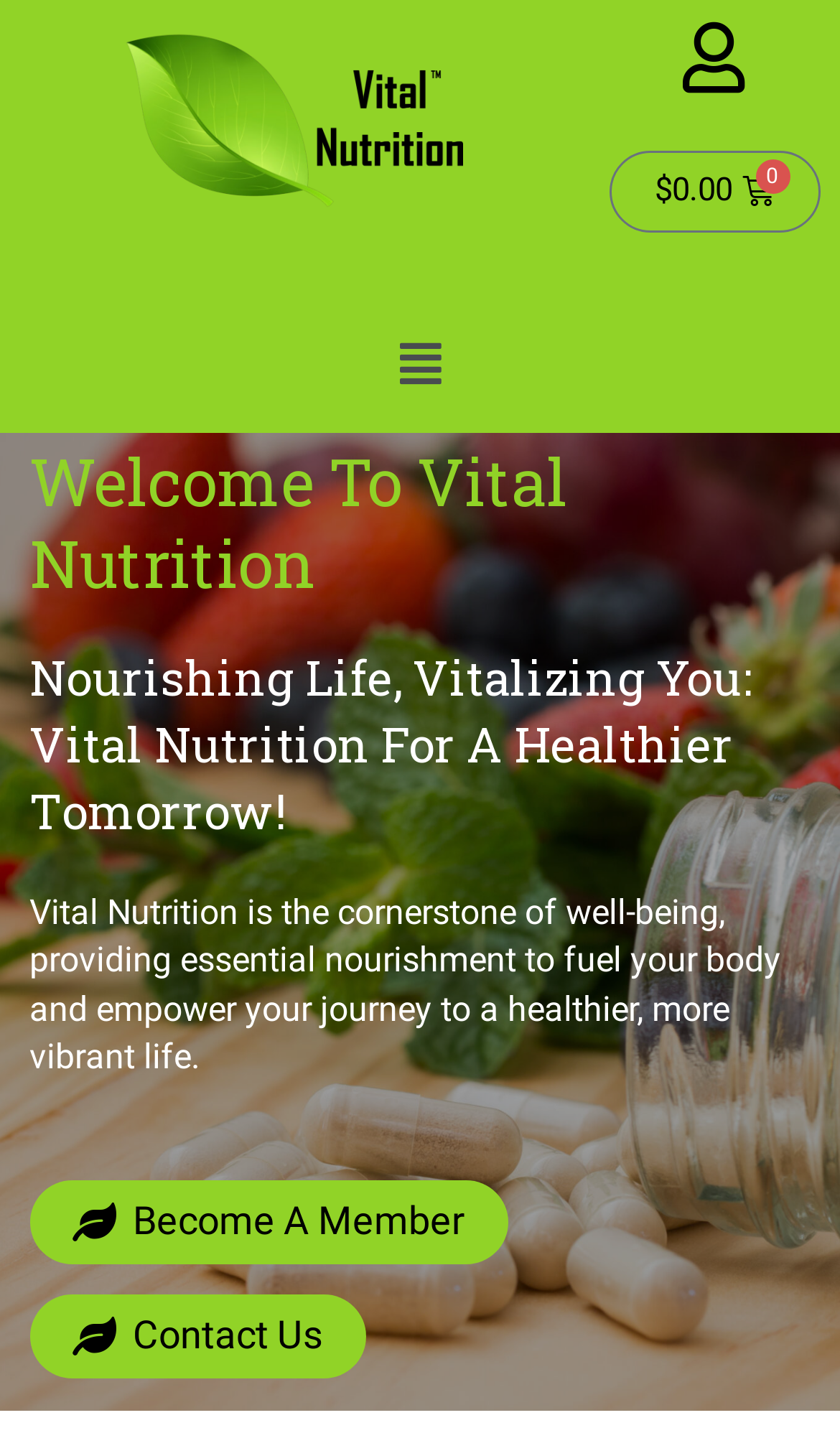What is the current cart total?
Please provide a single word or phrase answer based on the image.

$0.00